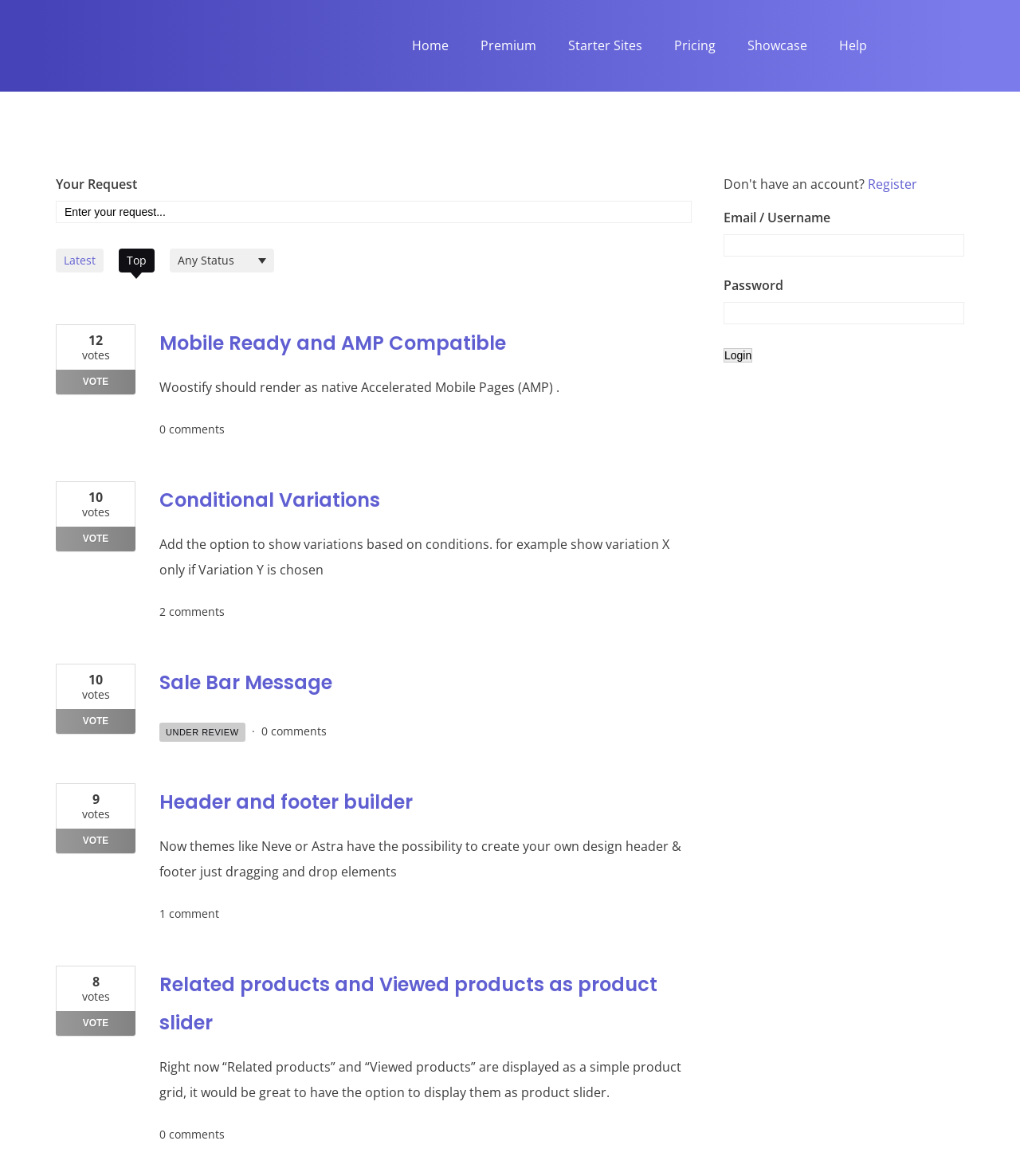Indicate the bounding box coordinates of the element that needs to be clicked to satisfy the following instruction: "Click on the 'Login' button". The coordinates should be four float numbers between 0 and 1, i.e., [left, top, right, bottom].

[0.709, 0.296, 0.738, 0.308]